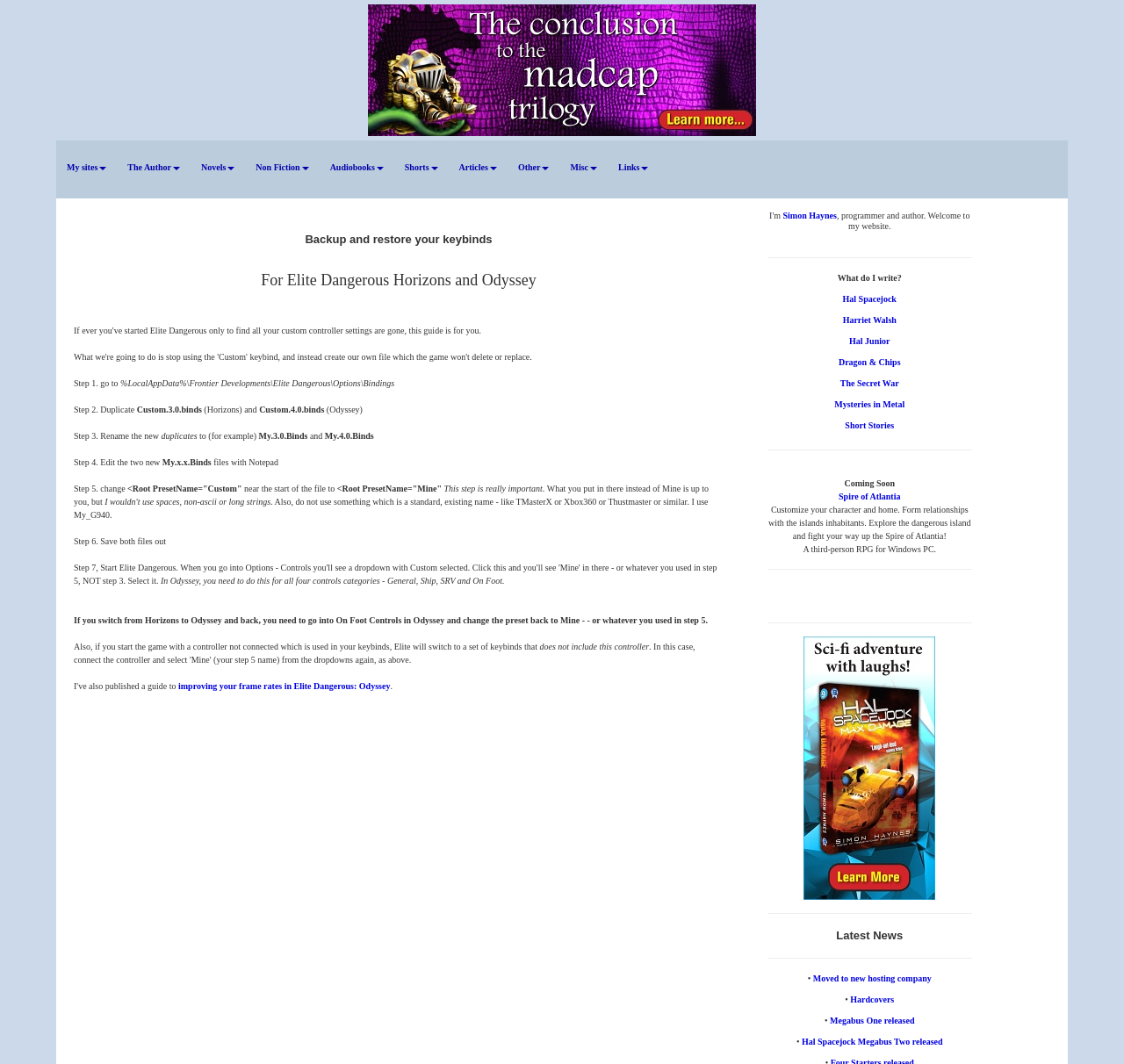Locate the bounding box coordinates of the item that should be clicked to fulfill the instruction: "Check the latest news".

[0.684, 0.871, 0.863, 0.887]